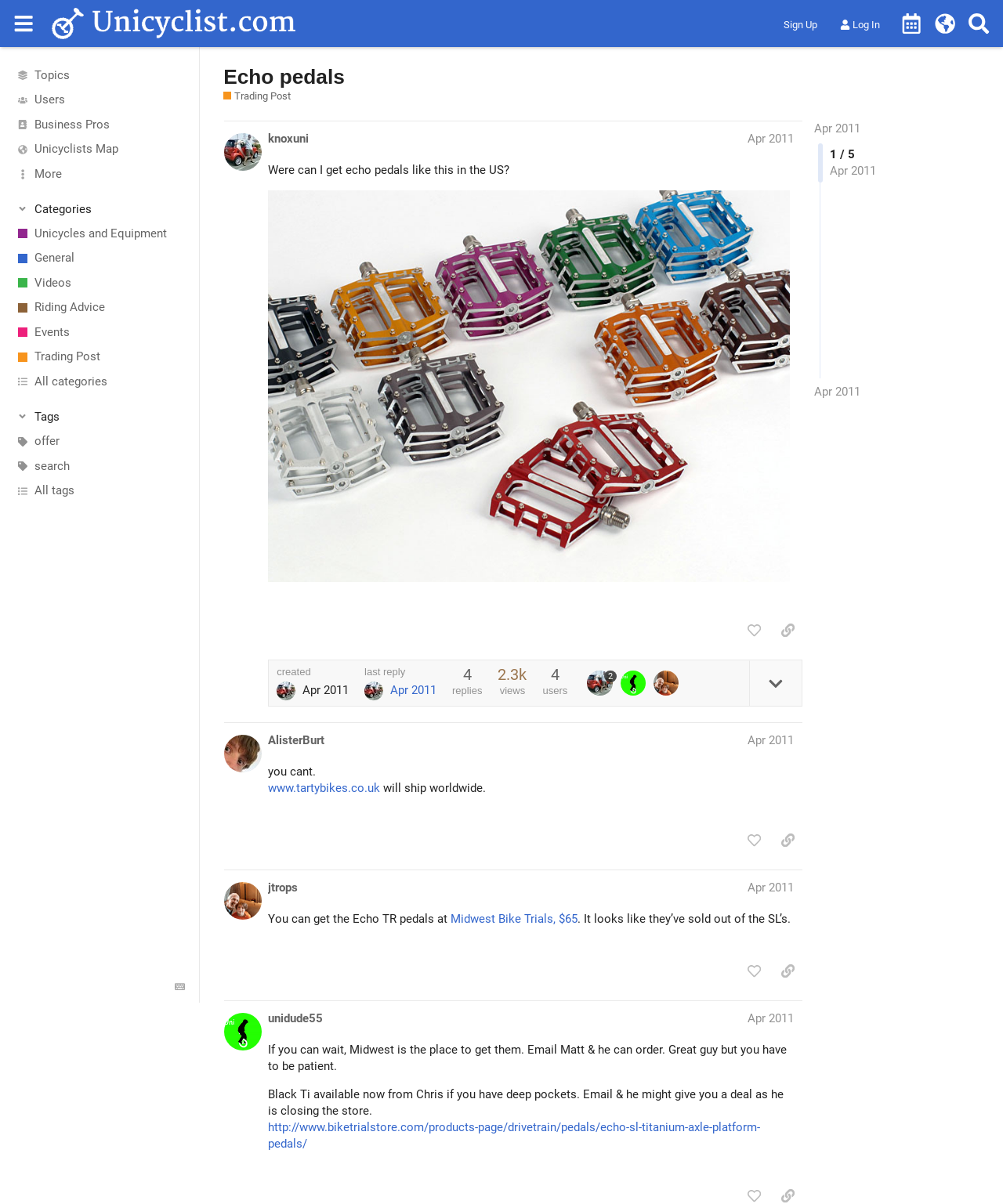Determine the bounding box coordinates for the area that needs to be clicked to fulfill this task: "Contact the studio via email". The coordinates must be given as four float numbers between 0 and 1, i.e., [left, top, right, bottom].

None